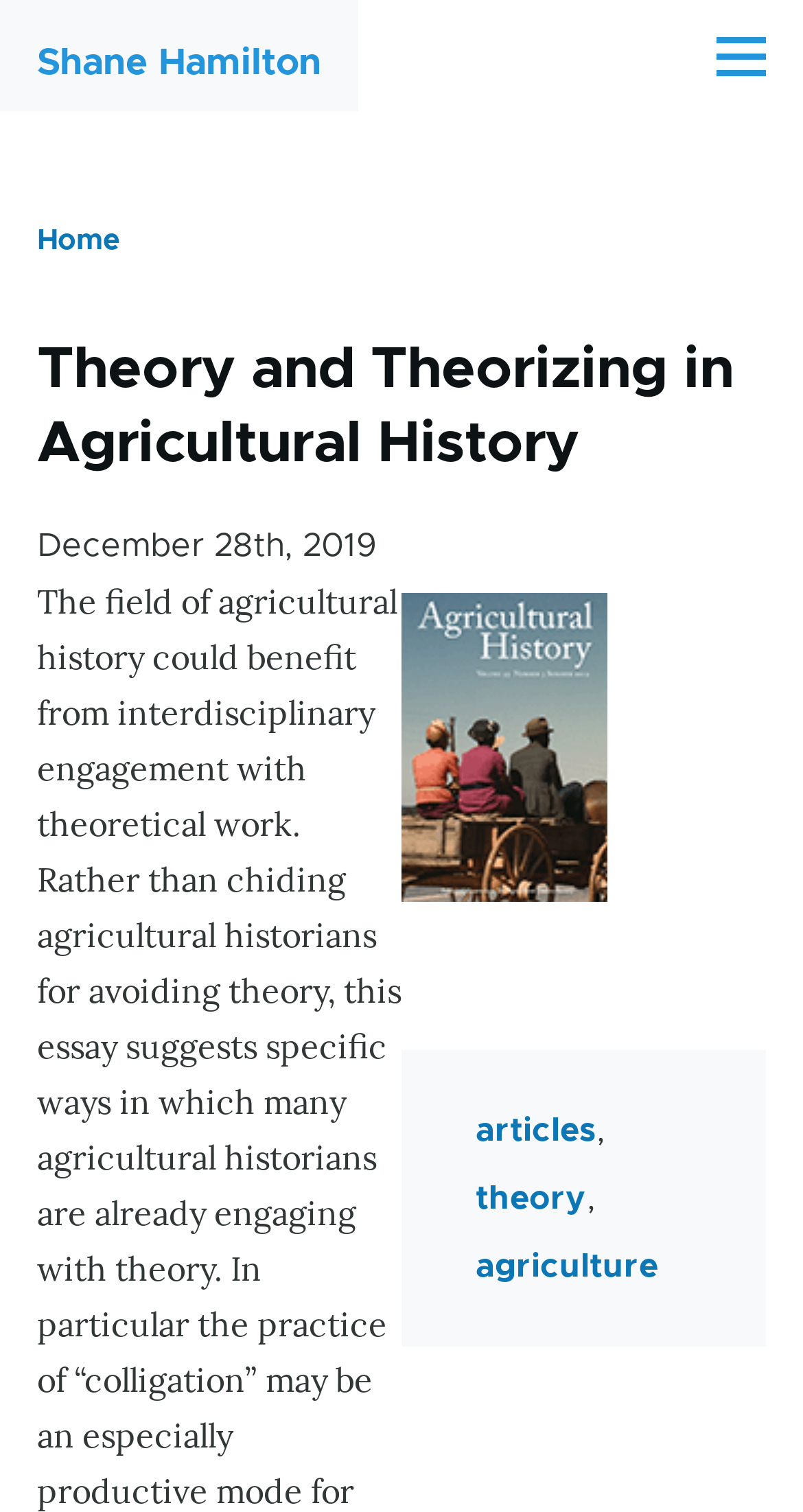What is the purpose of the 'Main Menu' button?
Answer with a single word or phrase, using the screenshot for reference.

To control the header navigation